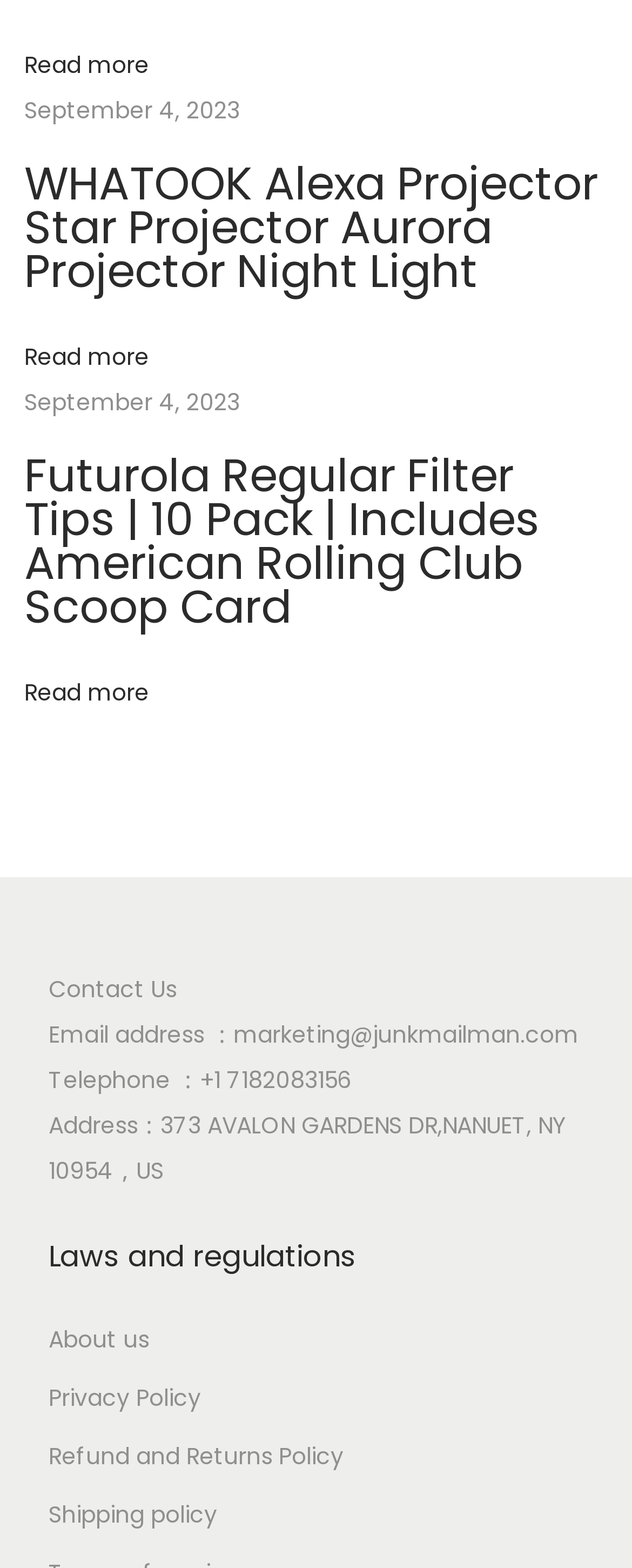How many 'Read more' links are there?
Using the details shown in the screenshot, provide a comprehensive answer to the question.

I counted the number of 'Read more' links on the webpage, and there are three of them, located at different positions on the page.